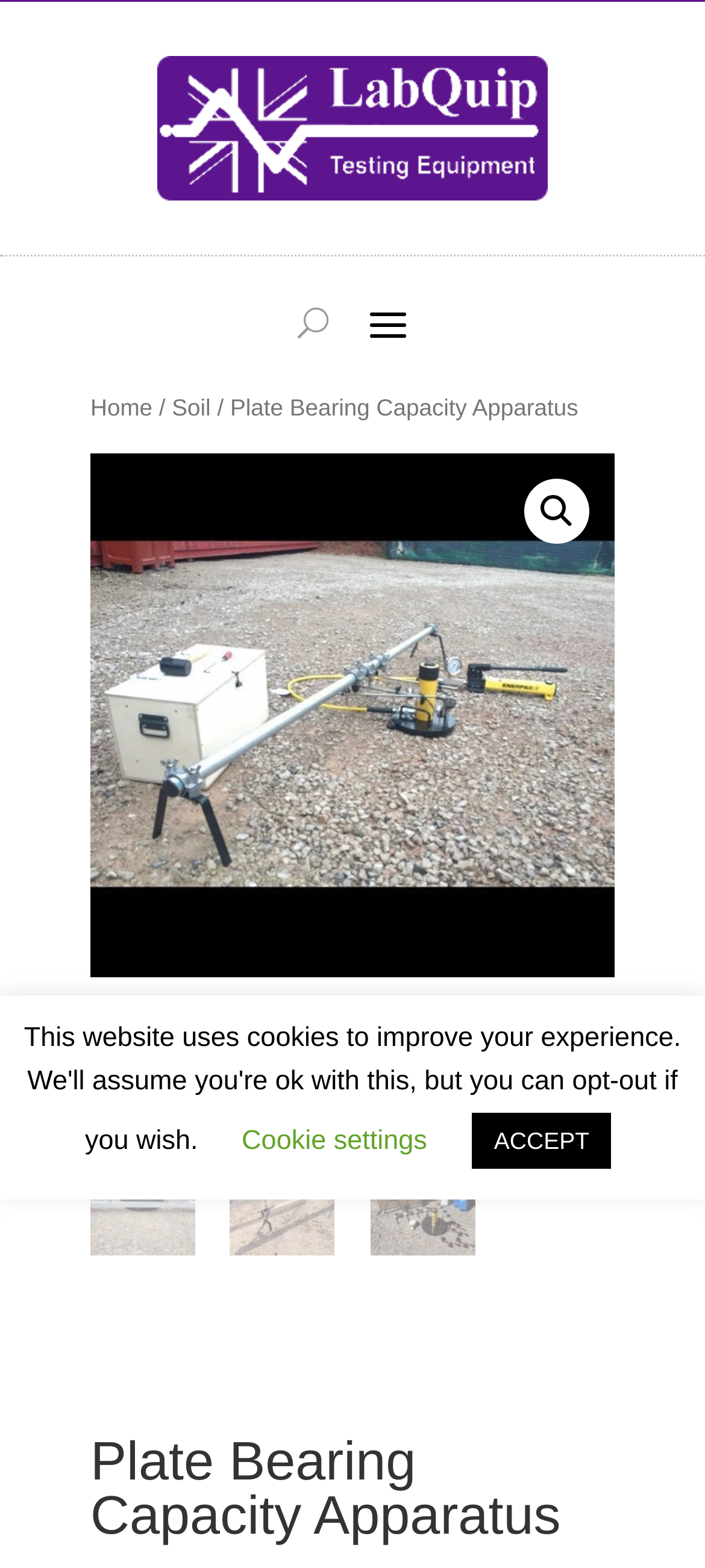Observe the image and answer the following question in detail: What is the text of the first link on the webpage?

The first link is located at the top navigation bar, and its text is 'Home'. This link is likely to direct users to the homepage of the website.